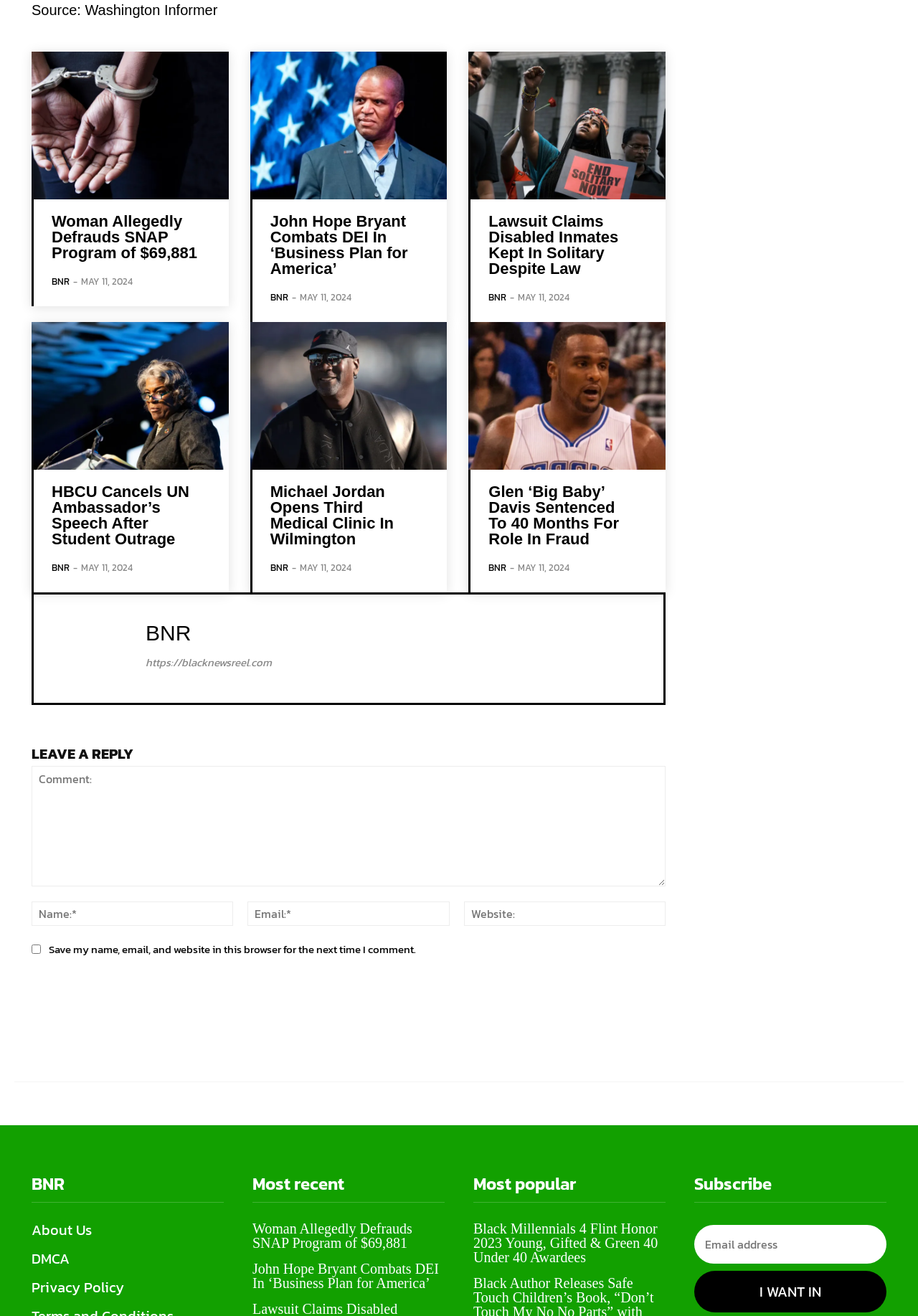What is the date of the news articles?
From the image, provide a succinct answer in one word or a short phrase.

MAY 11, 2024